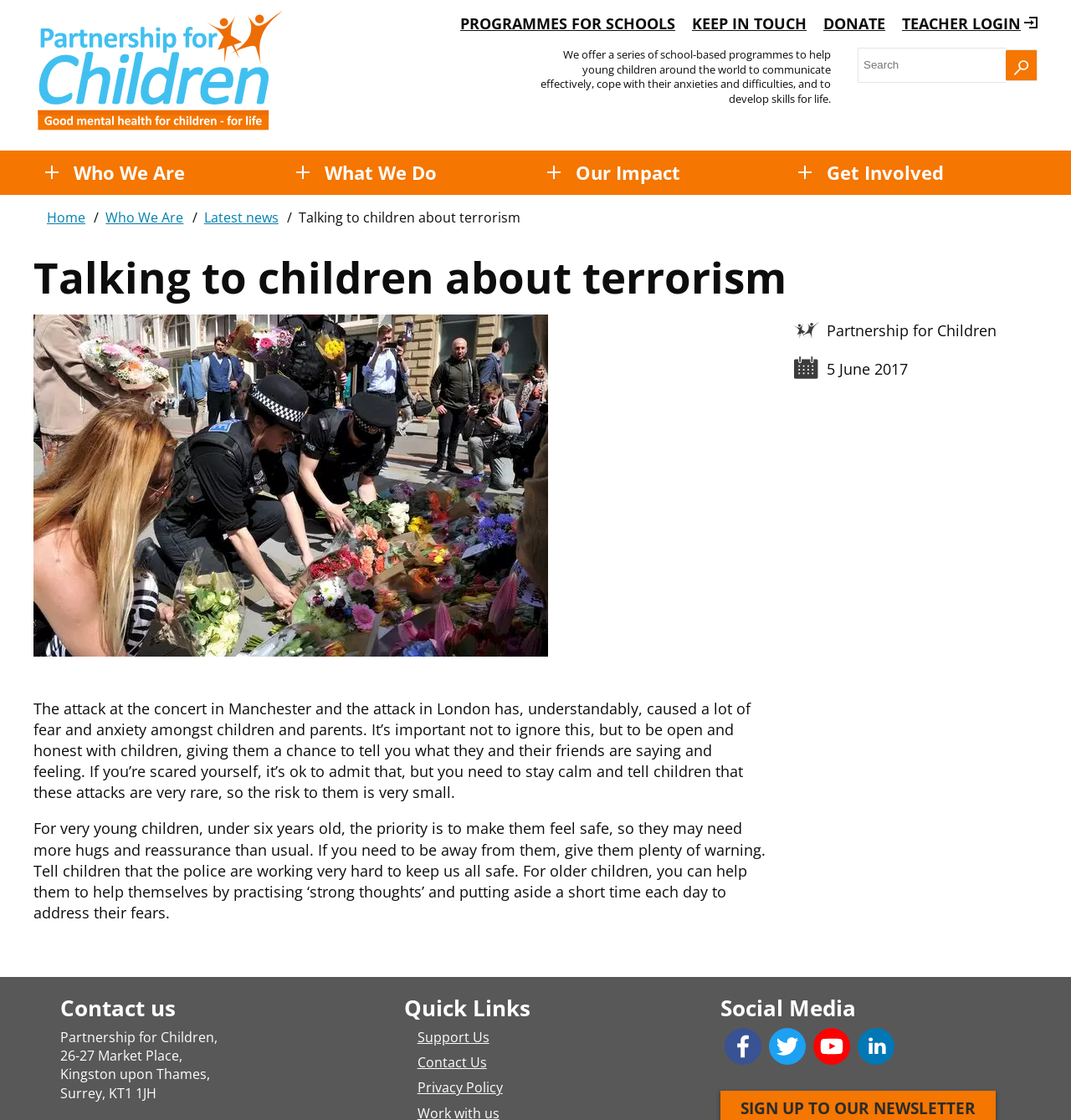Please specify the coordinates of the bounding box for the element that should be clicked to carry out this instruction: "Click the 'DONATE' link". The coordinates must be four float numbers between 0 and 1, formatted as [left, top, right, bottom].

[0.769, 0.012, 0.827, 0.03]